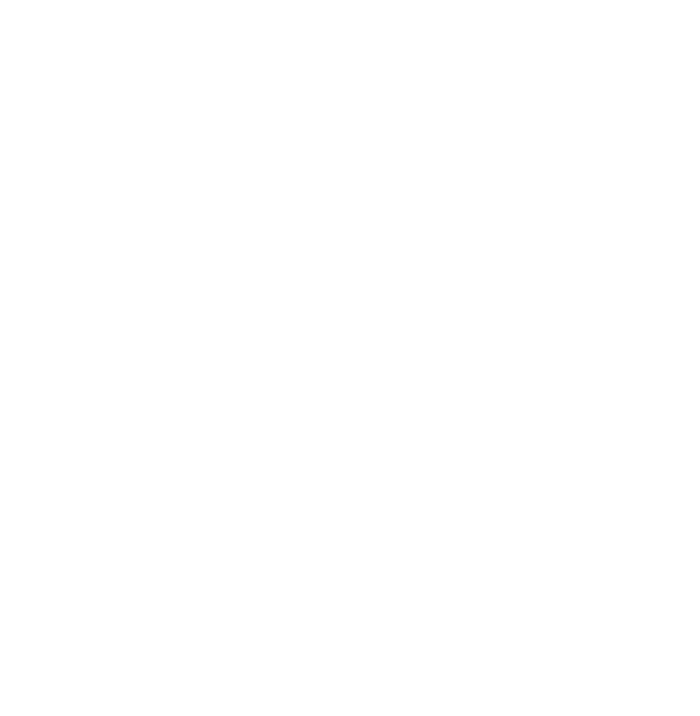What is the tone of the brand's design?
Answer the question with a thorough and detailed explanation.

The caption describes the logo's design as vibrant and appealing, indicating that the brand's visual identity is playful and engaging, which aligns with its target demographic of children.